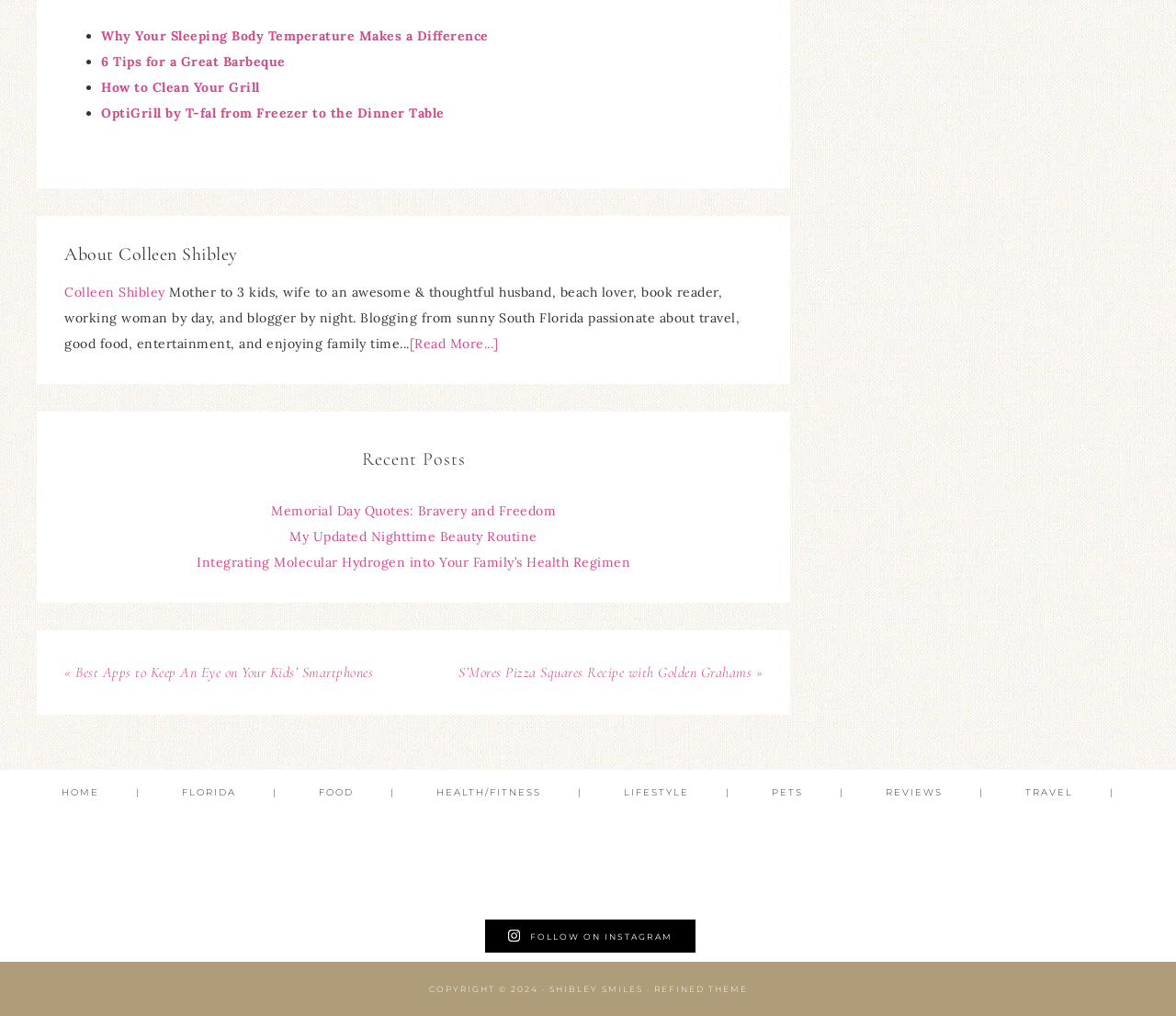How many images are there in the webpage?
Based on the visual content, answer with a single word or a brief phrase.

7